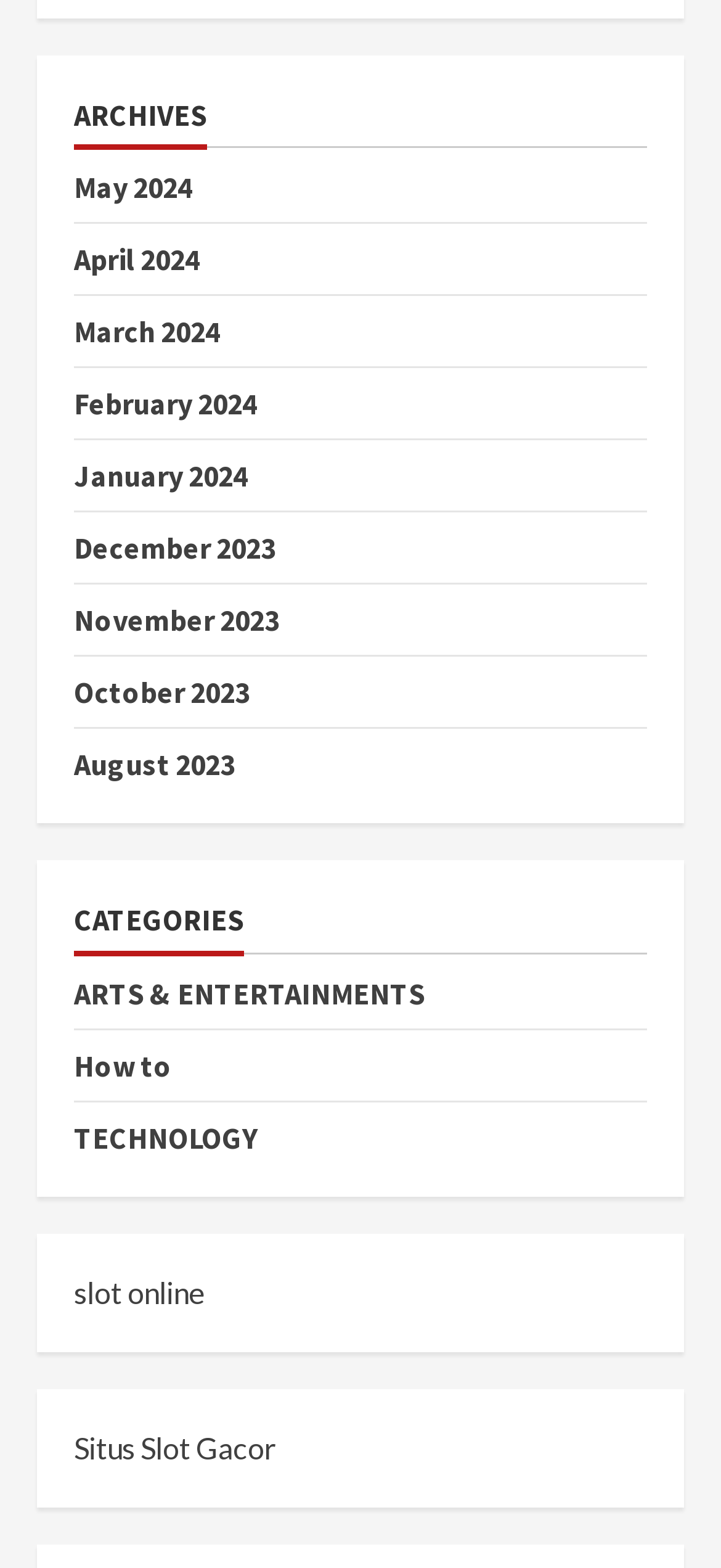Give a one-word or phrase response to the following question: How many categories are listed on the webpage?

3